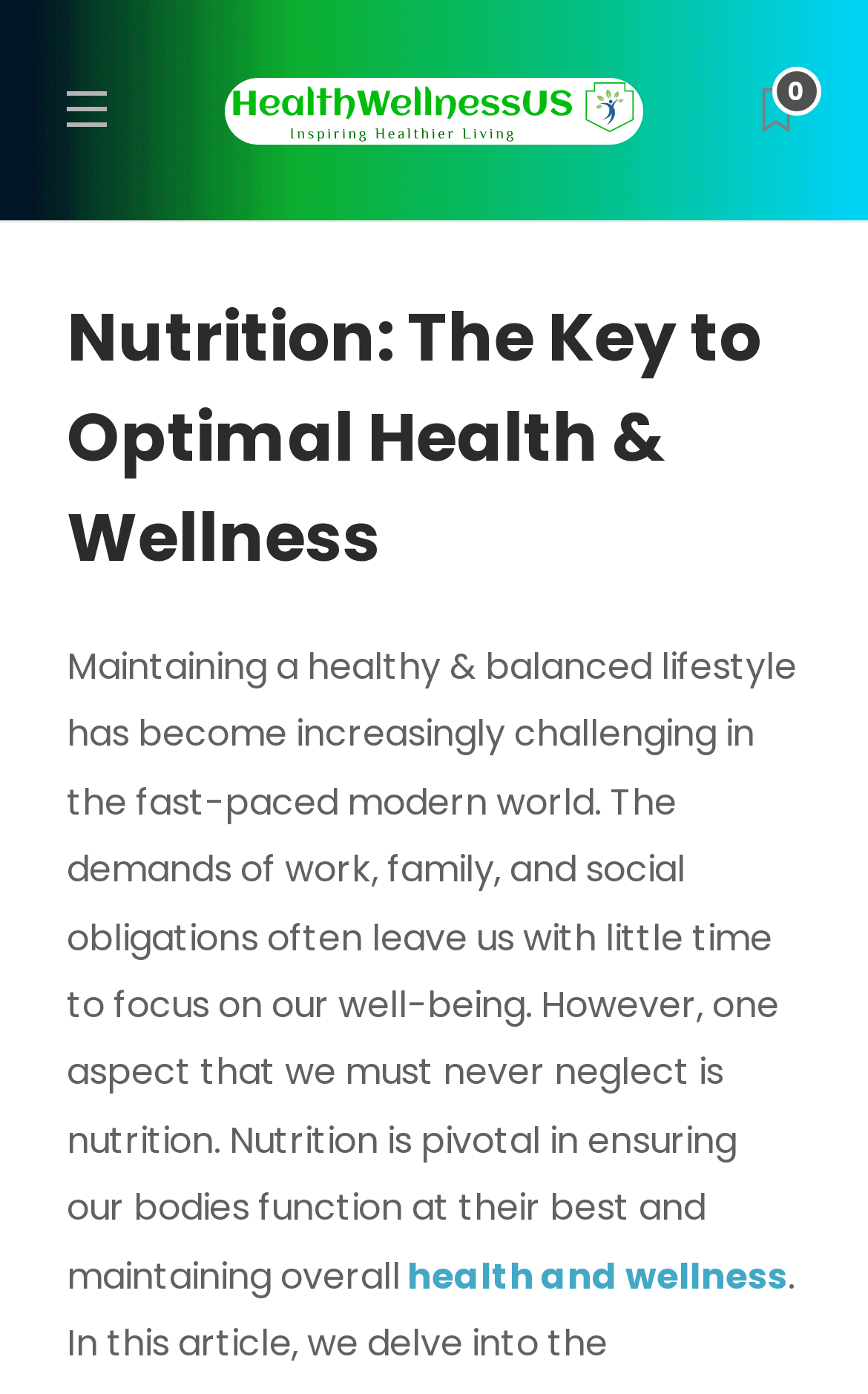Please find the bounding box for the UI element described by: "alt="Locality Member Member"".

None